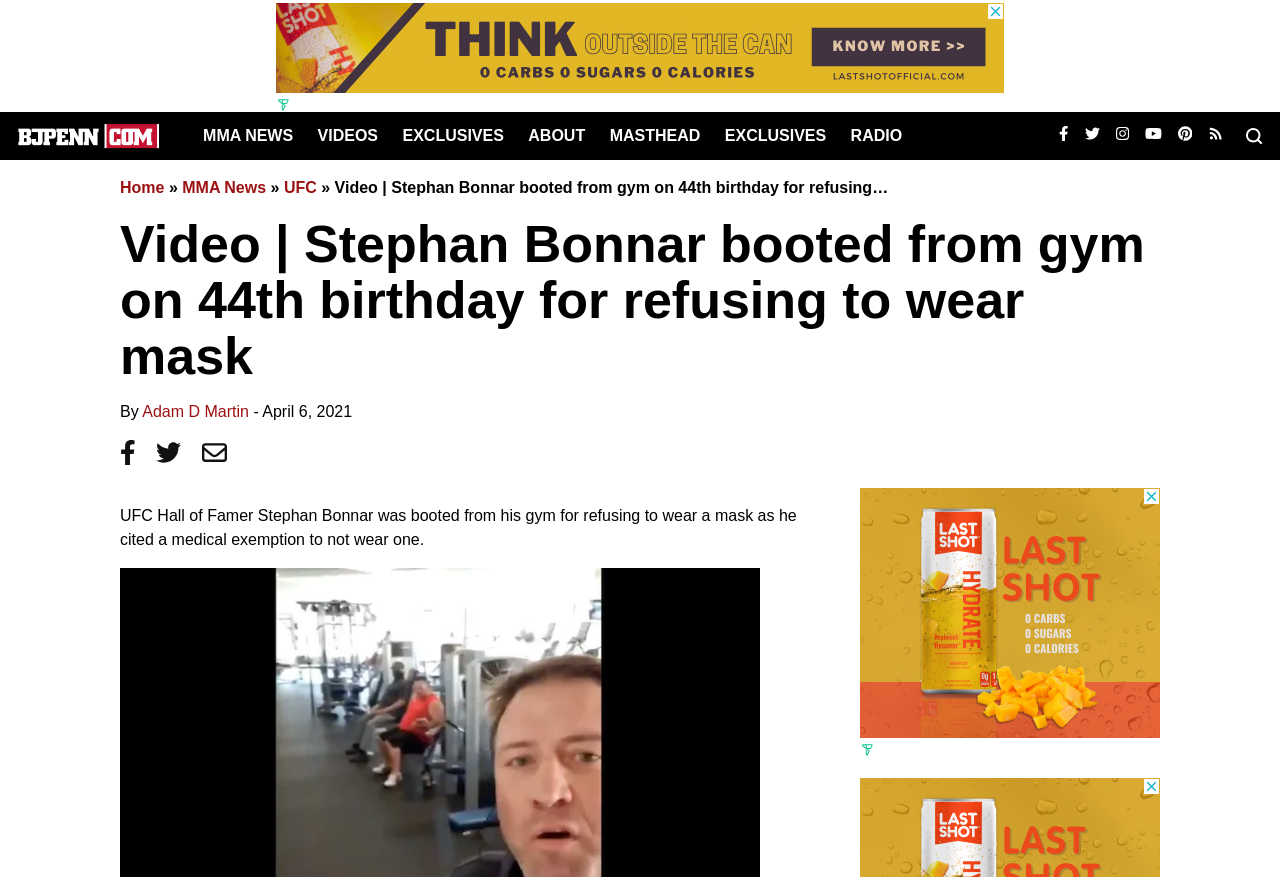Craft a detailed narrative of the webpage's structure and content.

The webpage is about an article titled "Video | Stephan Bonnar booted from gym on 44th birthday for refusing to wear mask | BJPenn.com". At the top, there is a header section with several links, including "Home", "MMA NEWS", "VIDEOS", "EXCLUSIVES", "ABOUT", "MASTHEAD", and "RADIO". Below the header, there is a large advertisement iframe on the left side, taking up about 60% of the width. 

On the right side of the advertisement, there is a section with social media links, including Facebook, Twitter, Instagram, Youtube, and Pinterest, each with its corresponding icon. 

Below the social media links, there is a secondary navigation menu with links to "Home", "MMA News", "UFC", and others. 

The main content of the article starts below the secondary navigation menu. The article title is "Video | Stephan Bonnar booted from gym on 44th birthday for refusing to wear mask" and is followed by the author's name "Adam D Martin" and the date "April 6, 2021". 

The article text is "UFC Hall of Famer Stephan Bonnar was booted from his gym for refusing to wear a mask as he cited a medical exemption to not wear one." 

At the bottom of the page, there is another advertisement iframe, taking up about 25% of the width.